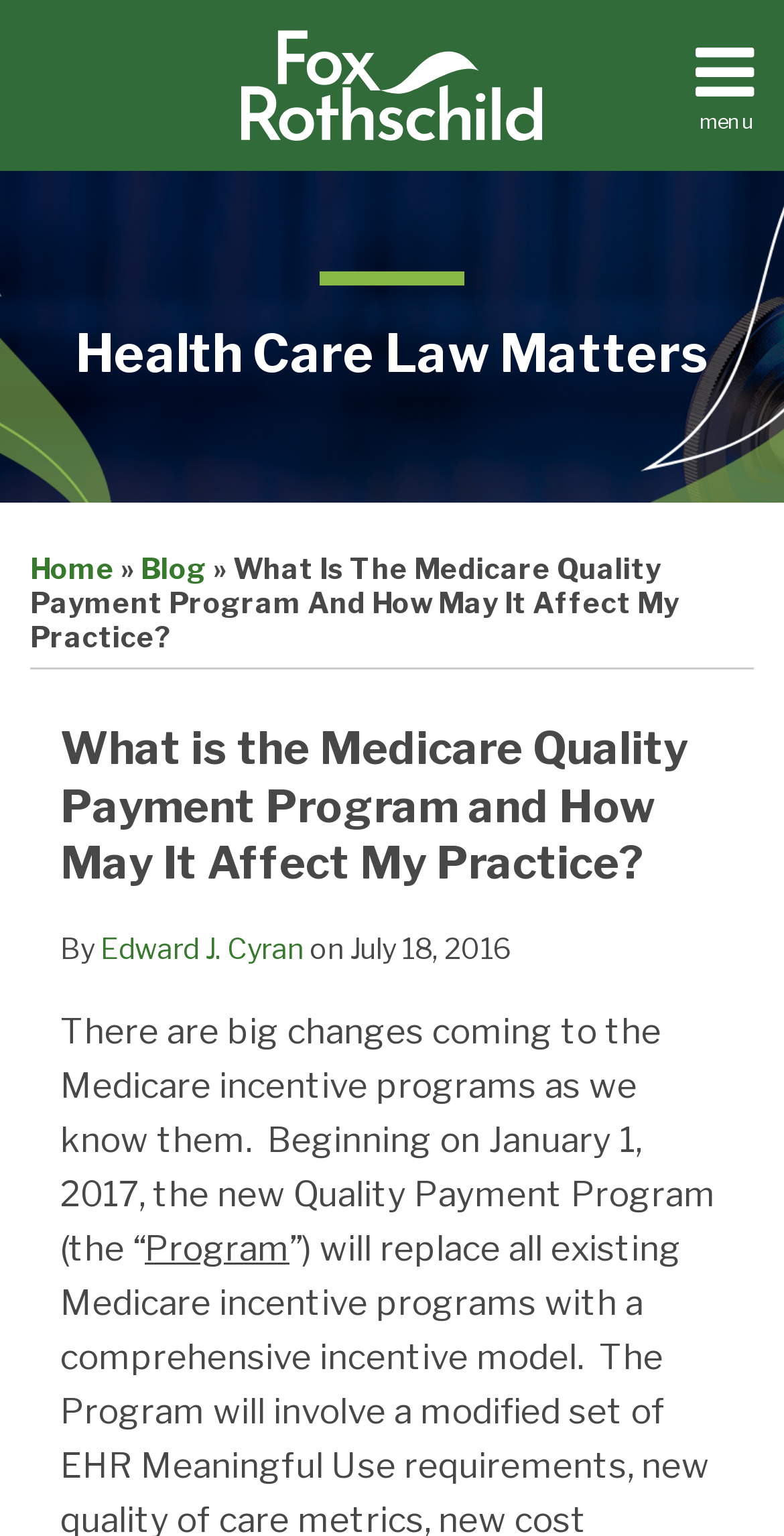Refer to the screenshot and give an in-depth answer to this question: What is the date of the blog post?

I found the answer by looking at the time element which is a child element of the static text element 'on' and has the static text element 'July 18, 2016' as its child.